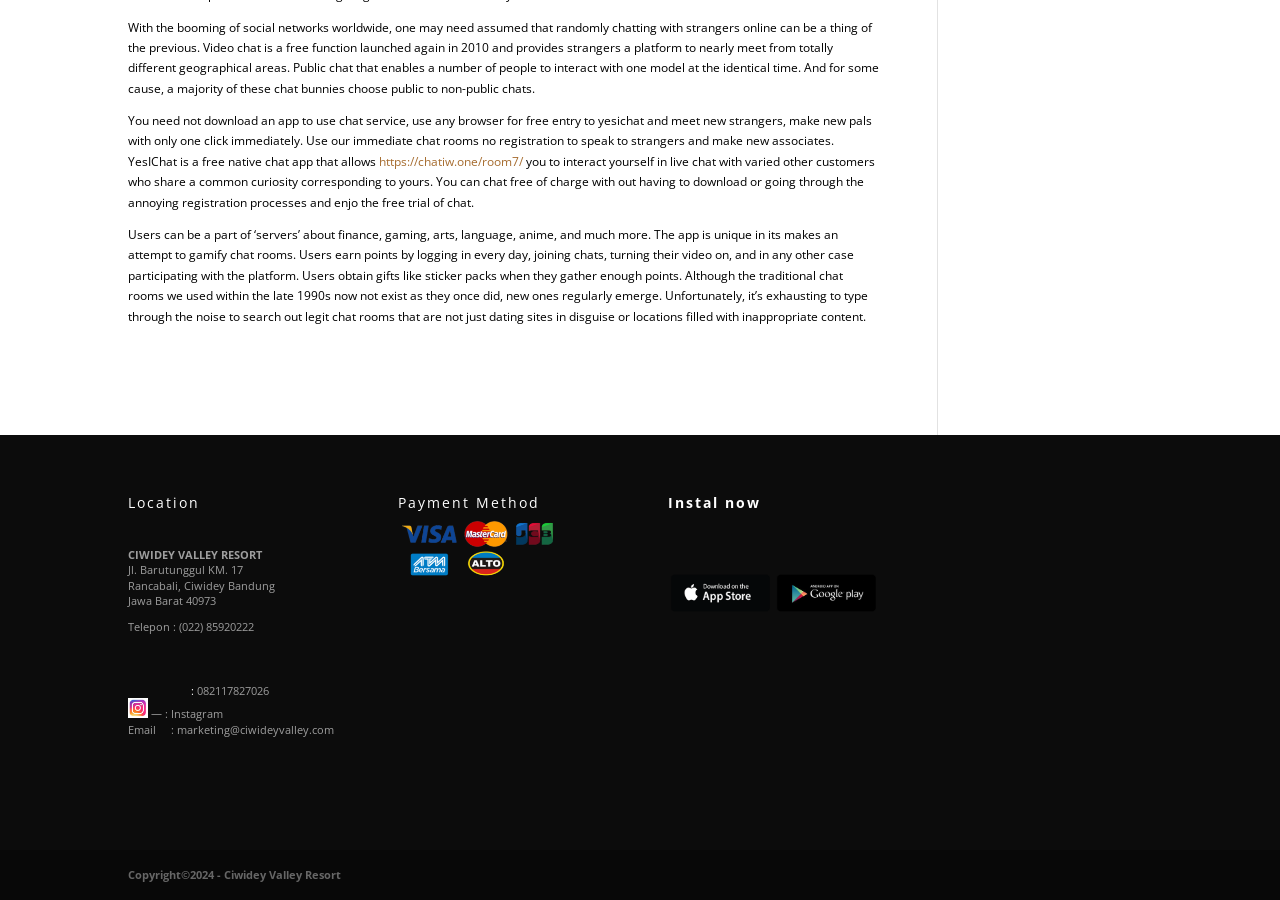What is the copyright year of Ciwidey Valley Resort's website?
Using the visual information, respond with a single word or phrase.

2024